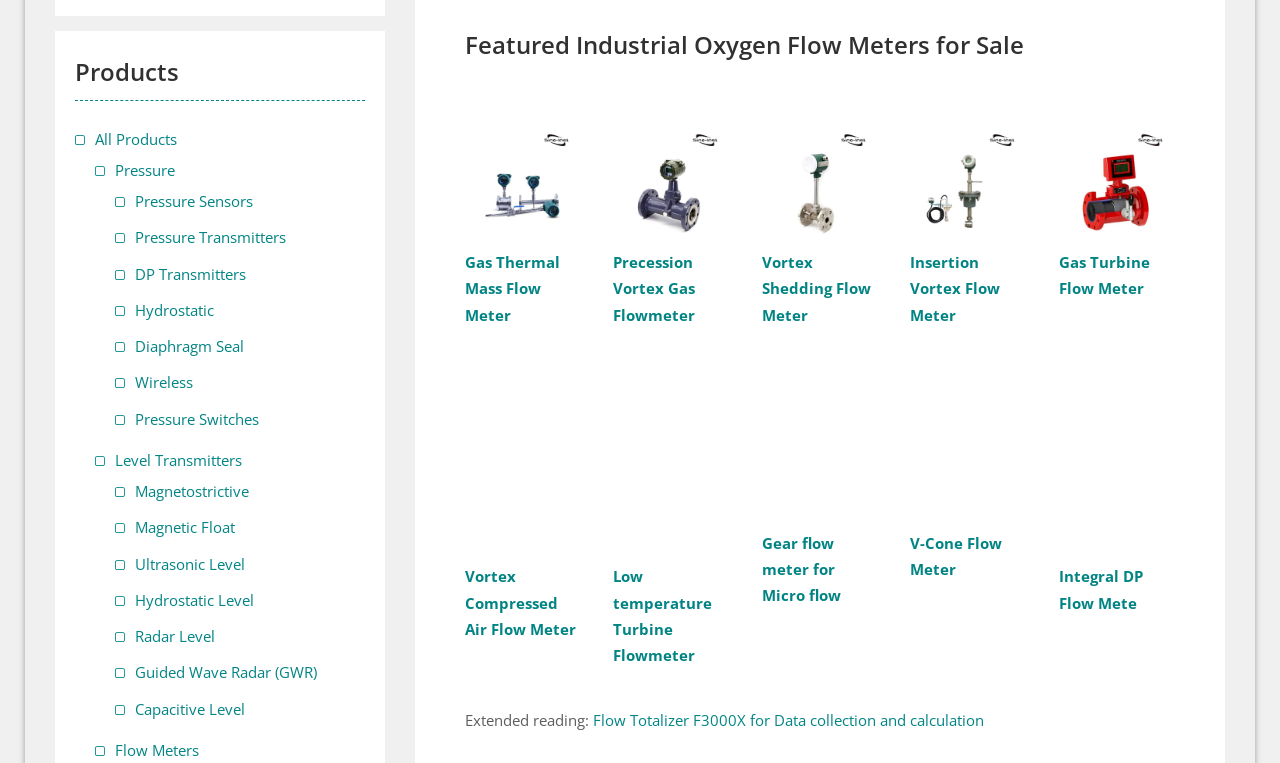Determine the bounding box coordinates of the clickable element to complete this instruction: "Explore 'Flow Meters'". Provide the coordinates in the format of four float numbers between 0 and 1, [left, top, right, bottom].

[0.09, 0.97, 0.155, 0.996]